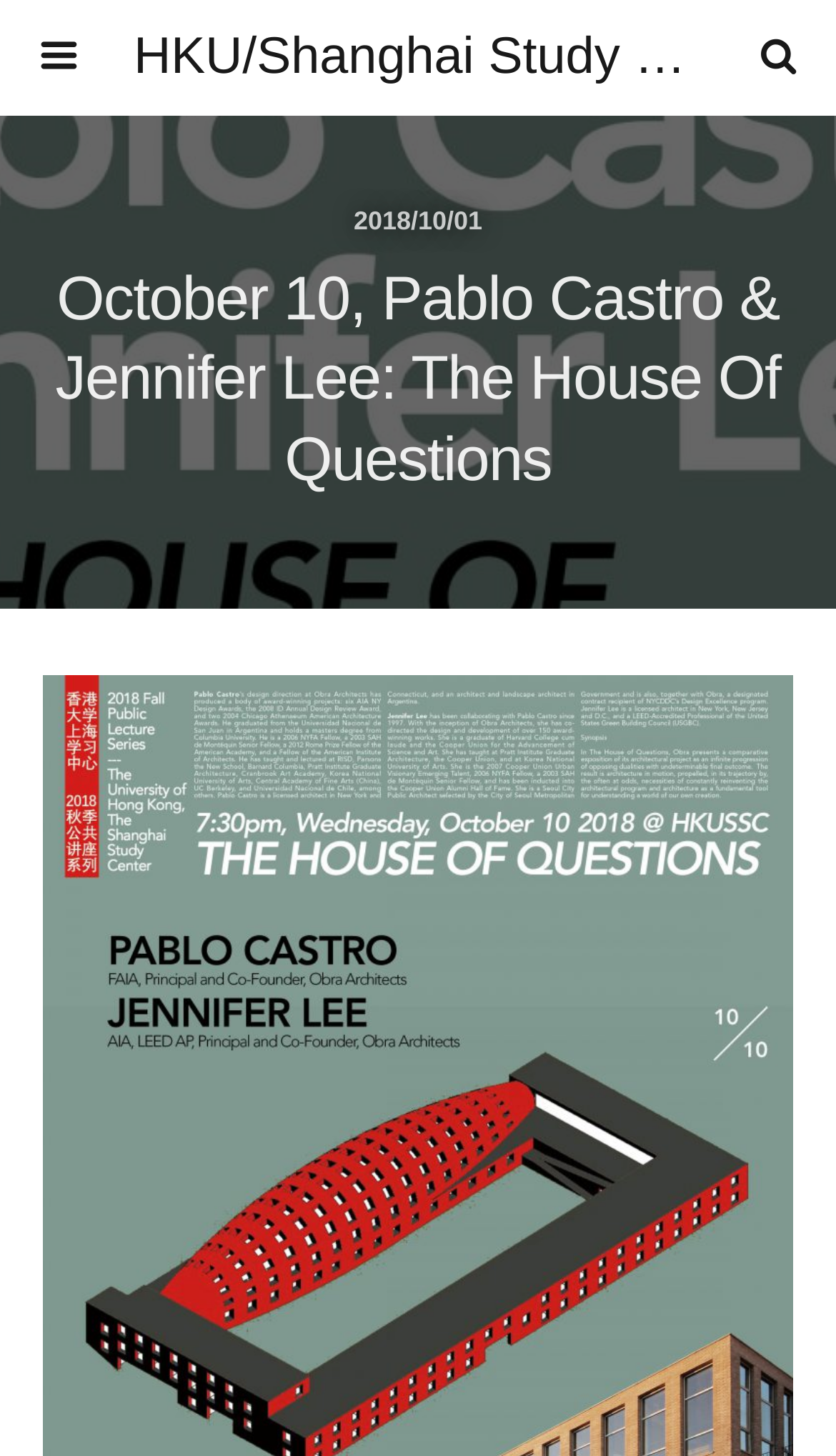Please identify and generate the text content of the webpage's main heading.

October 10, Pablo Castro & Jennifer Lee: The House Of Questions